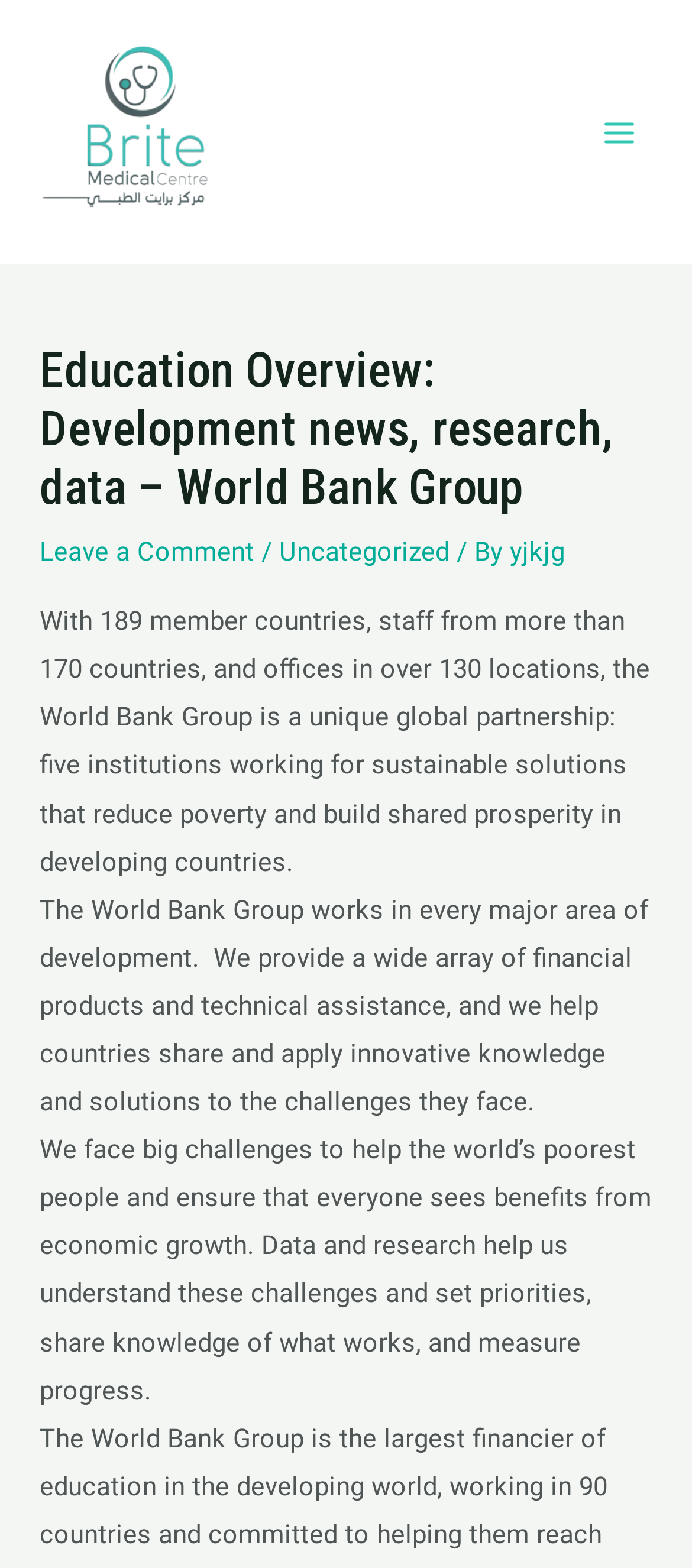Determine the main headline of the webpage and provide its text.

Education Overview: Development news, research, data – World Bank Group